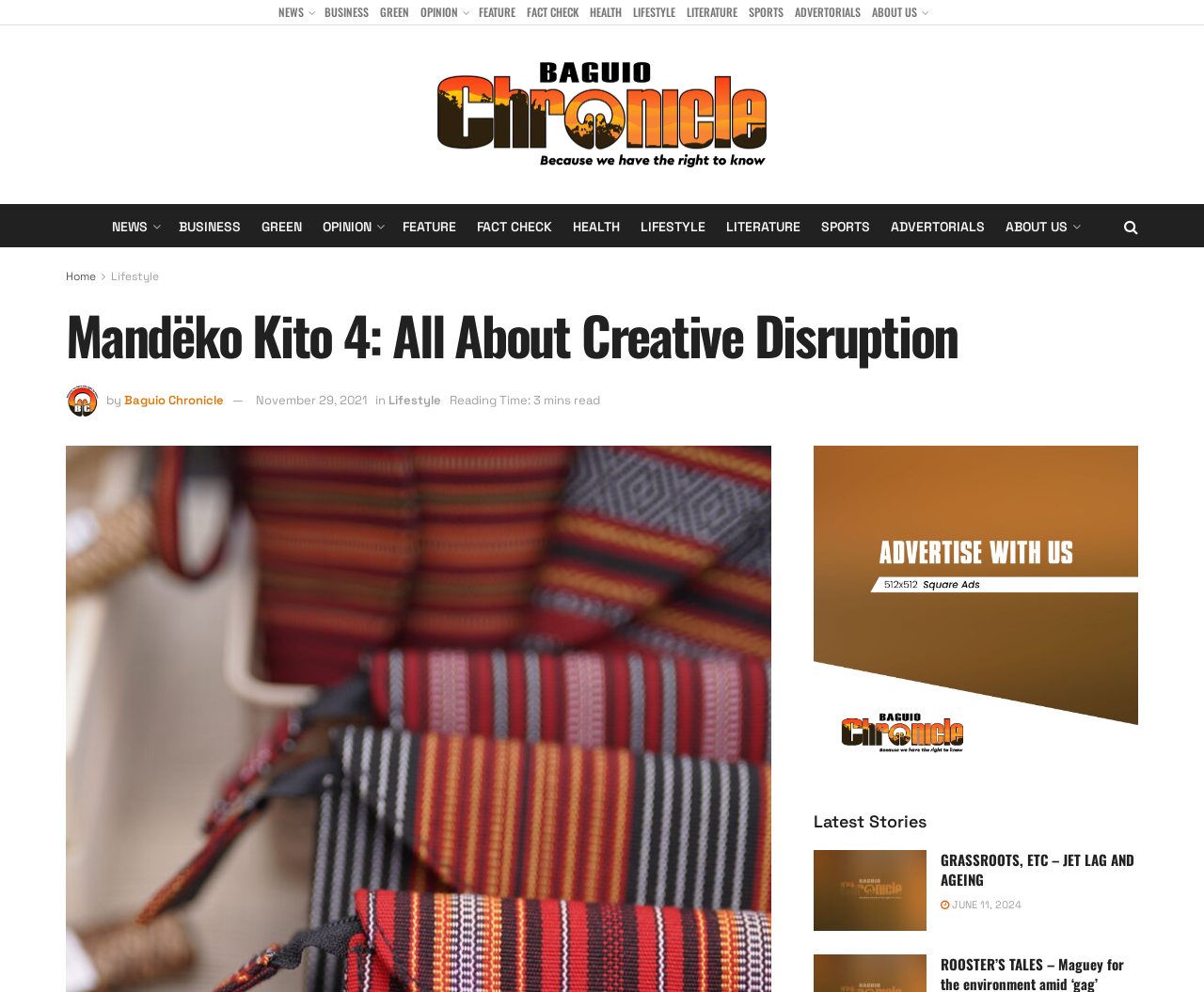Determine the bounding box for the UI element as described: "ABOUT US". The coordinates should be represented as four float numbers between 0 and 1, formatted as [left, top, right, bottom].

[0.724, 0.0, 0.769, 0.025]